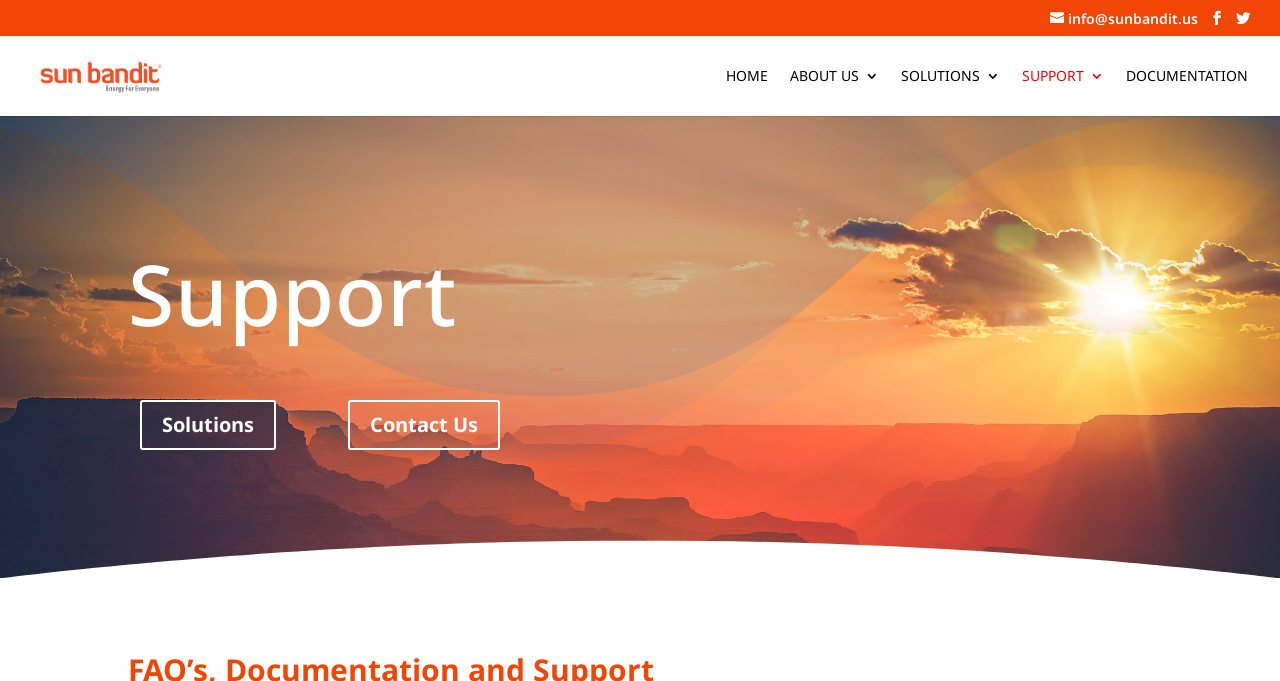How many sub-links are under the 'Support' section?
Please craft a detailed and exhaustive response to the question.

Under the 'Support' section, I found two sub-links, which are 'Solutions 5' and 'Contact Us 5'.